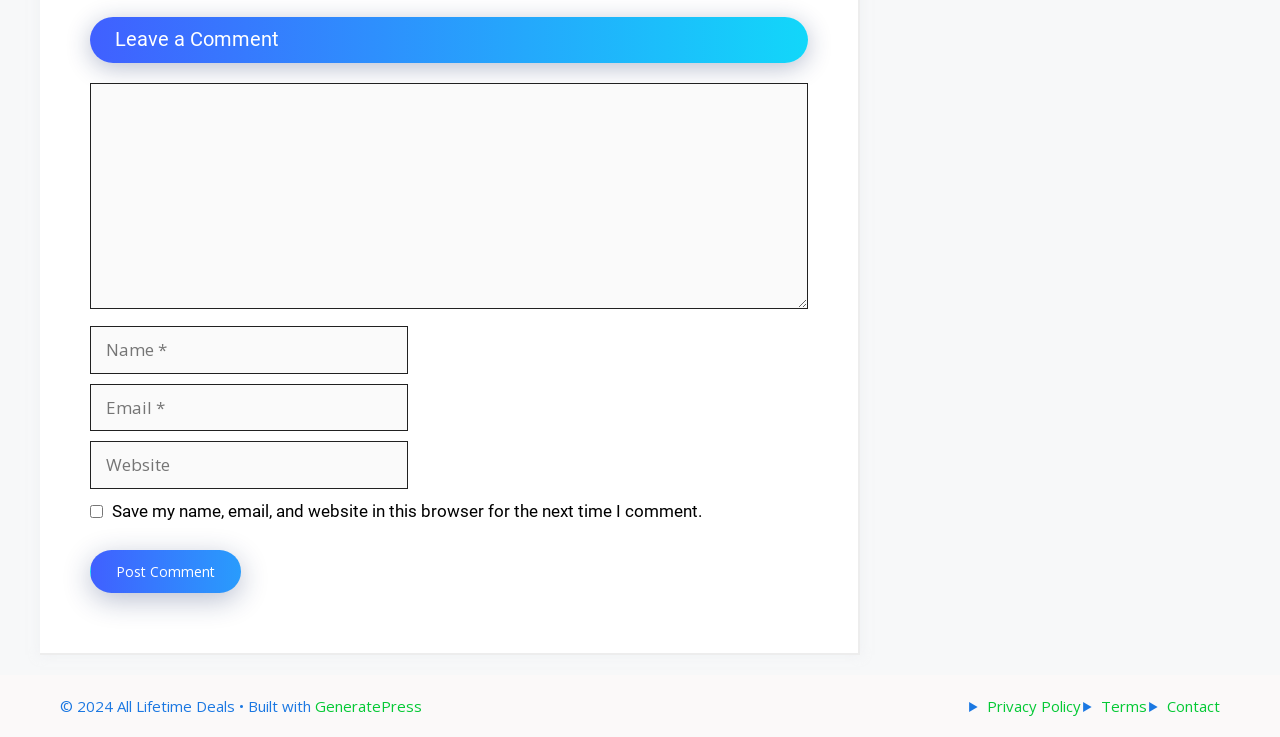Locate the bounding box coordinates of the clickable region to complete the following instruction: "Click the Post Comment button."

[0.07, 0.746, 0.188, 0.804]